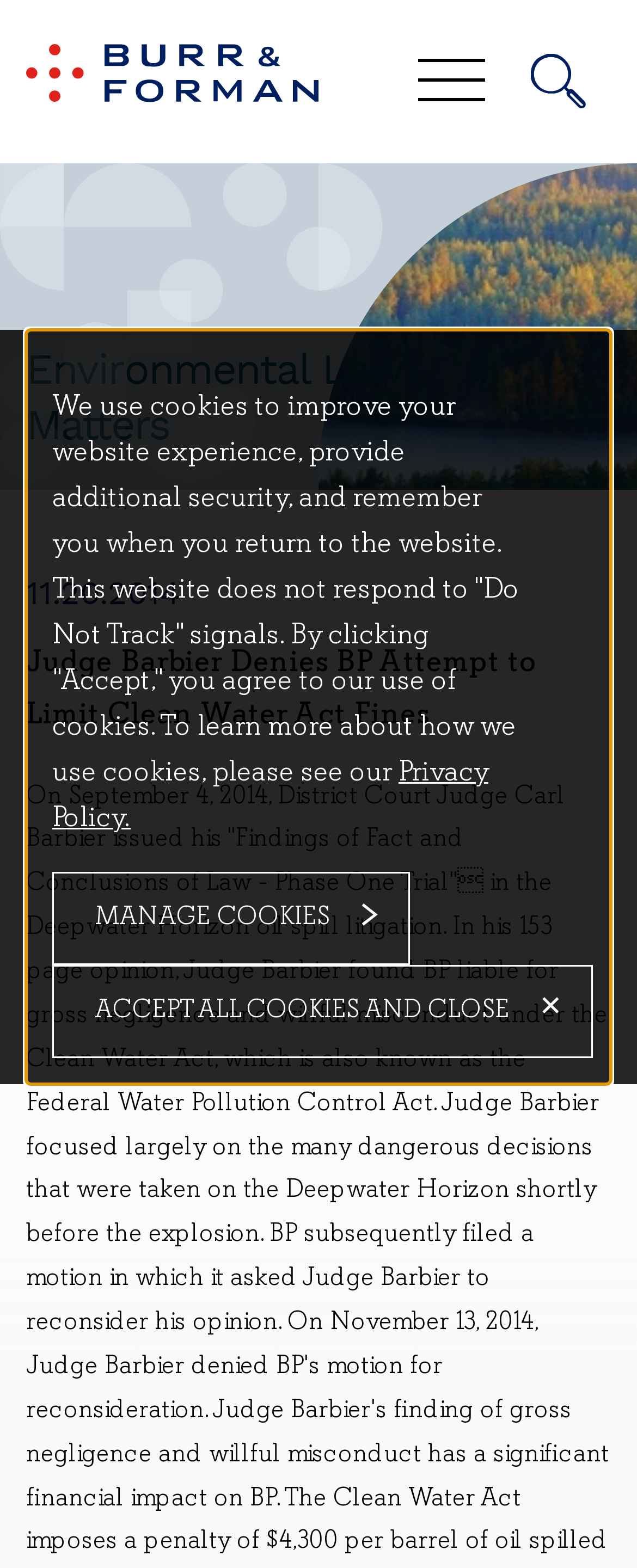Locate the bounding box coordinates of the item that should be clicked to fulfill the instruction: "Click the Burr & Forman LLP logo".

[0.041, 0.028, 0.5, 0.065]